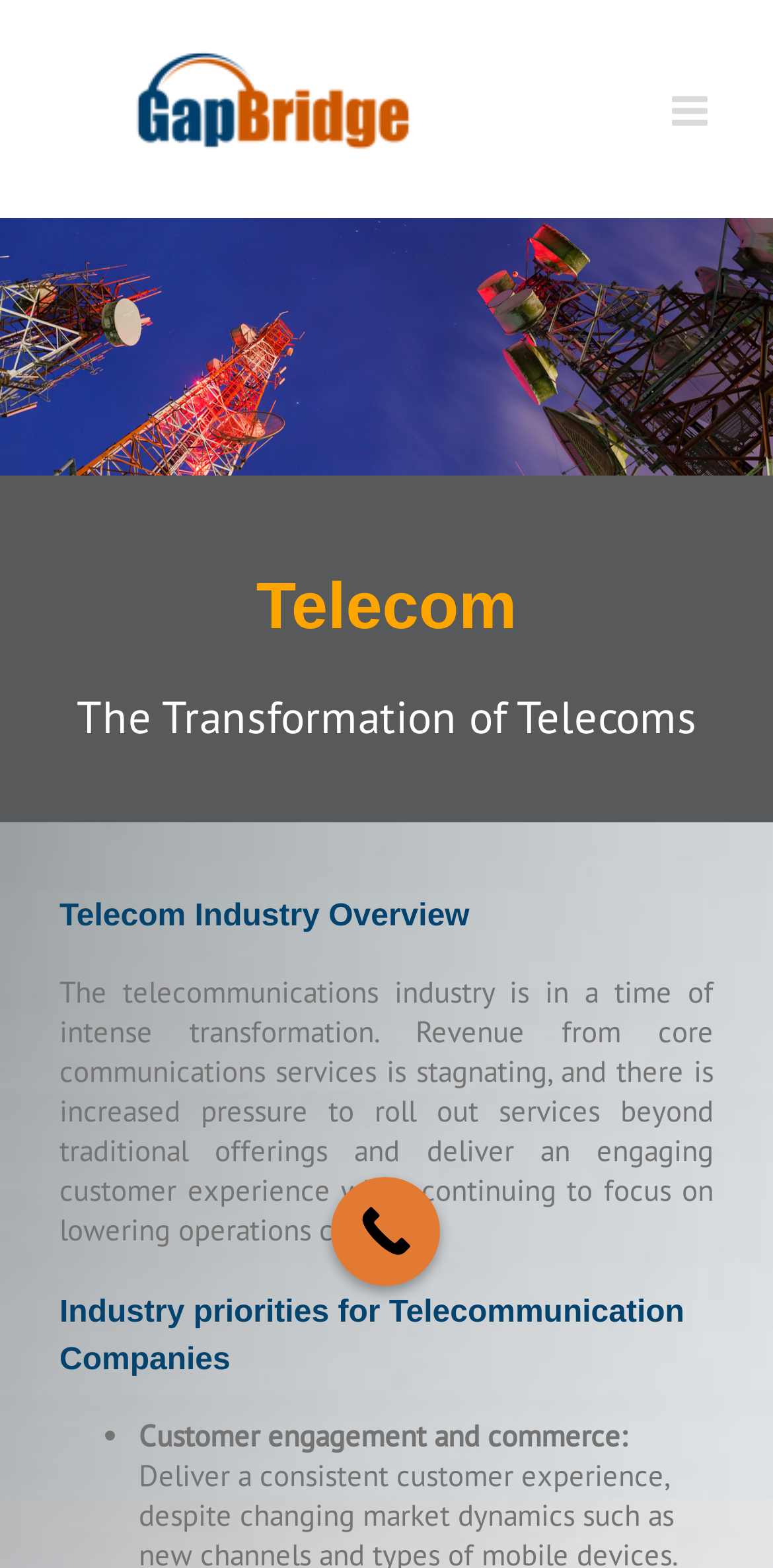What is the company name in the logo?
Provide a concise answer using a single word or phrase based on the image.

GapBridge Software Services